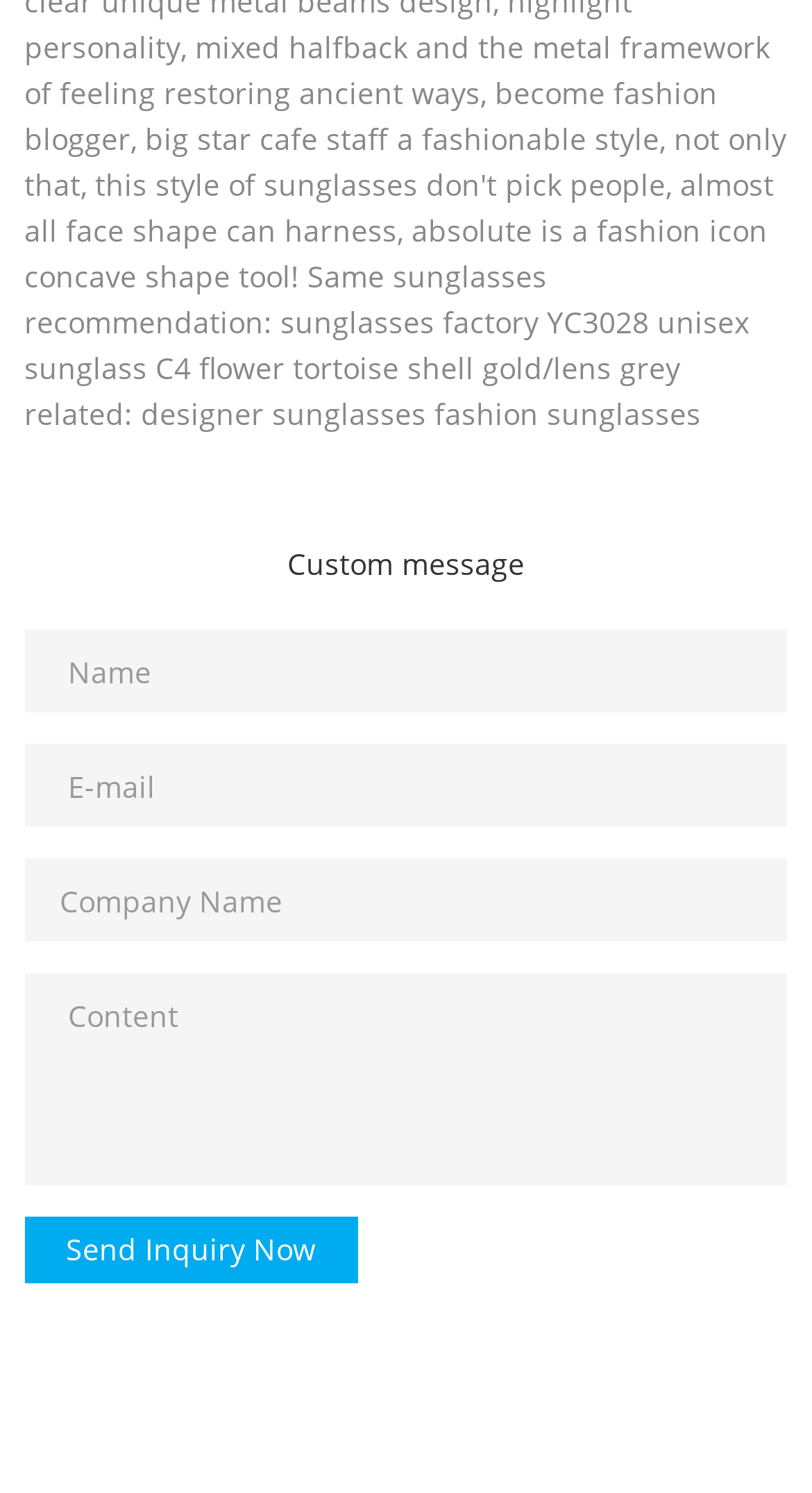Bounding box coordinates are given in the format (top-left x, top-left y, bottom-right x, bottom-right y). All values should be floating point numbers between 0 and 1. Provide the bounding box coordinate for the UI element described as: name="contents" placeholder="Content"

[0.03, 0.652, 0.97, 0.794]